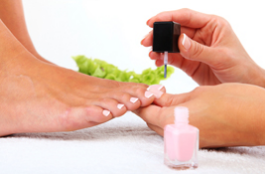What atmosphere is evoked by the image?
Look at the screenshot and respond with a single word or phrase.

Relaxing spa atmosphere